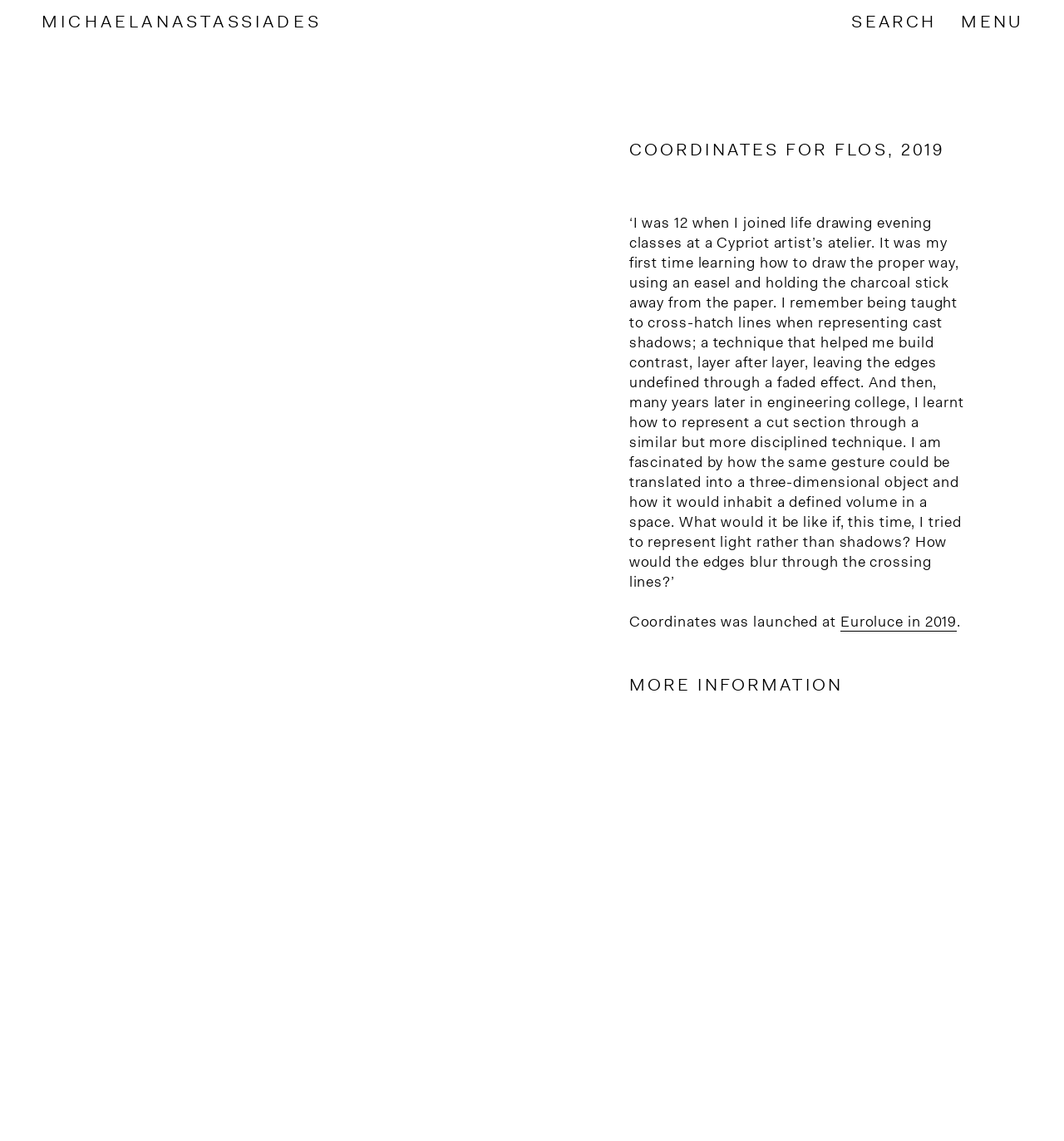Determine the bounding box for the described UI element: "More Information".

[0.591, 0.59, 0.792, 0.612]